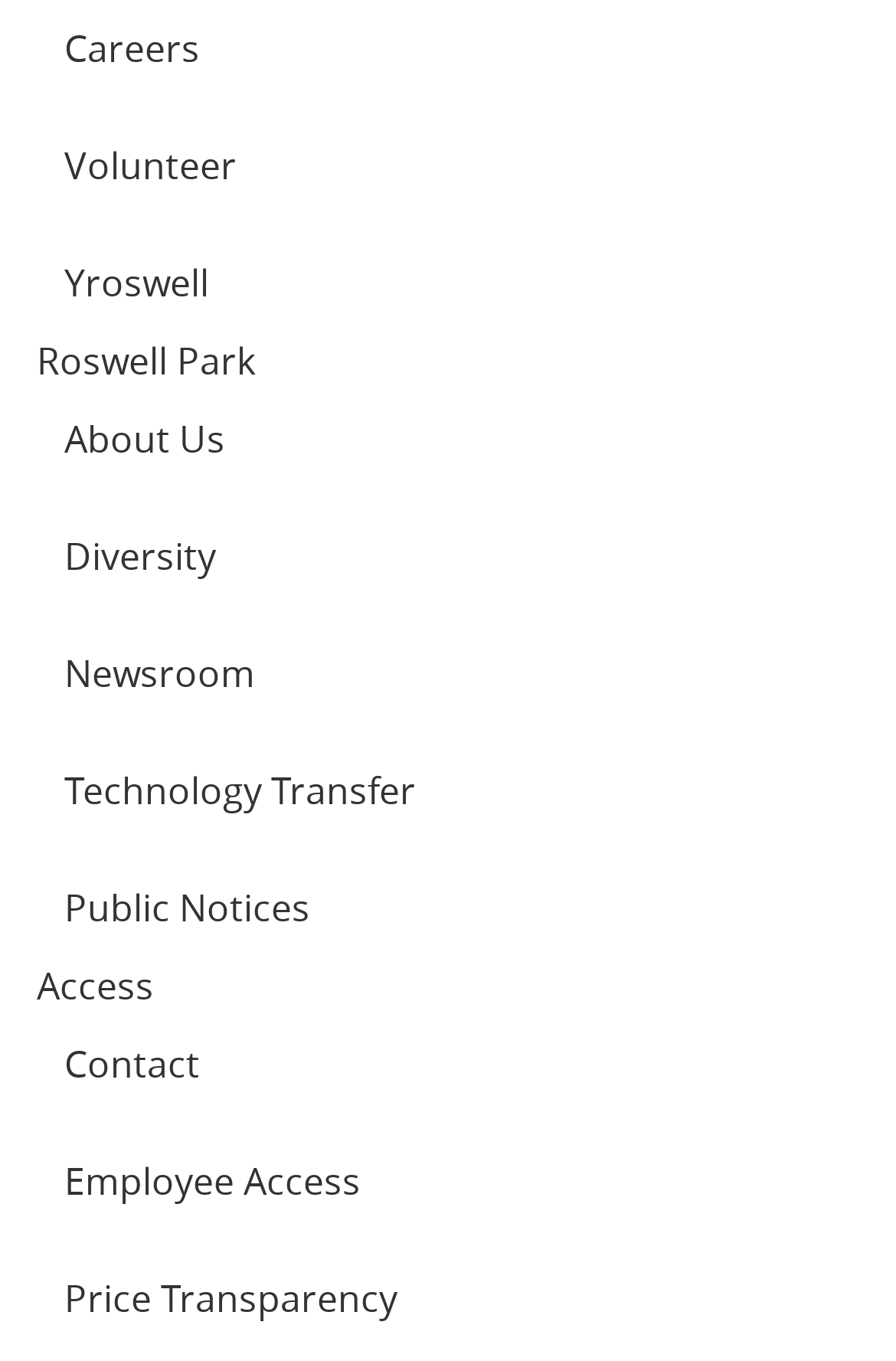Identify the bounding box for the given UI element using the description provided. Coordinates should be in the format (top-left x, top-left y, bottom-right x, bottom-right y) and must be between 0 and 1. Here is the description: Volunteer

[0.041, 0.088, 0.959, 0.156]